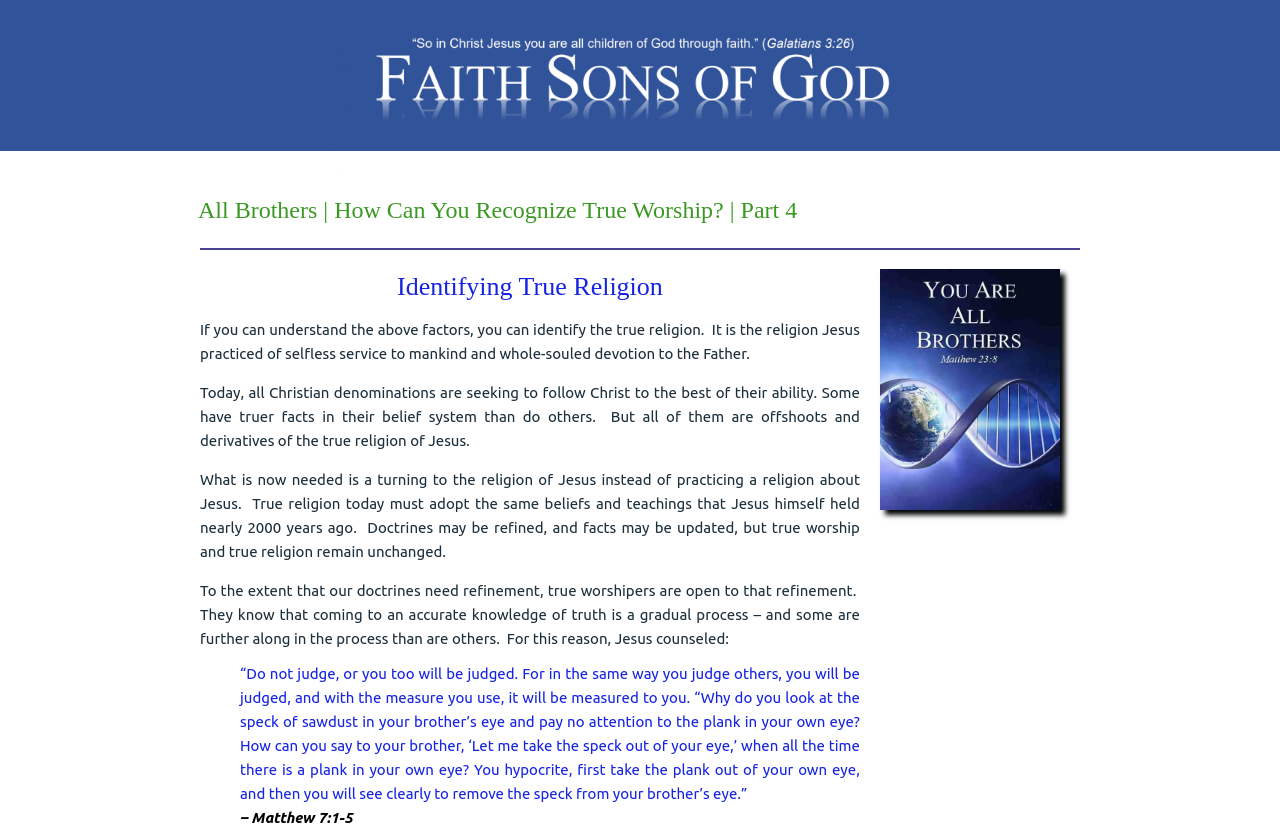Using the description: "alt="Faith Sons of God"", identify the bounding box of the corresponding UI element in the screenshot.

[0.26, 0.073, 0.729, 0.094]